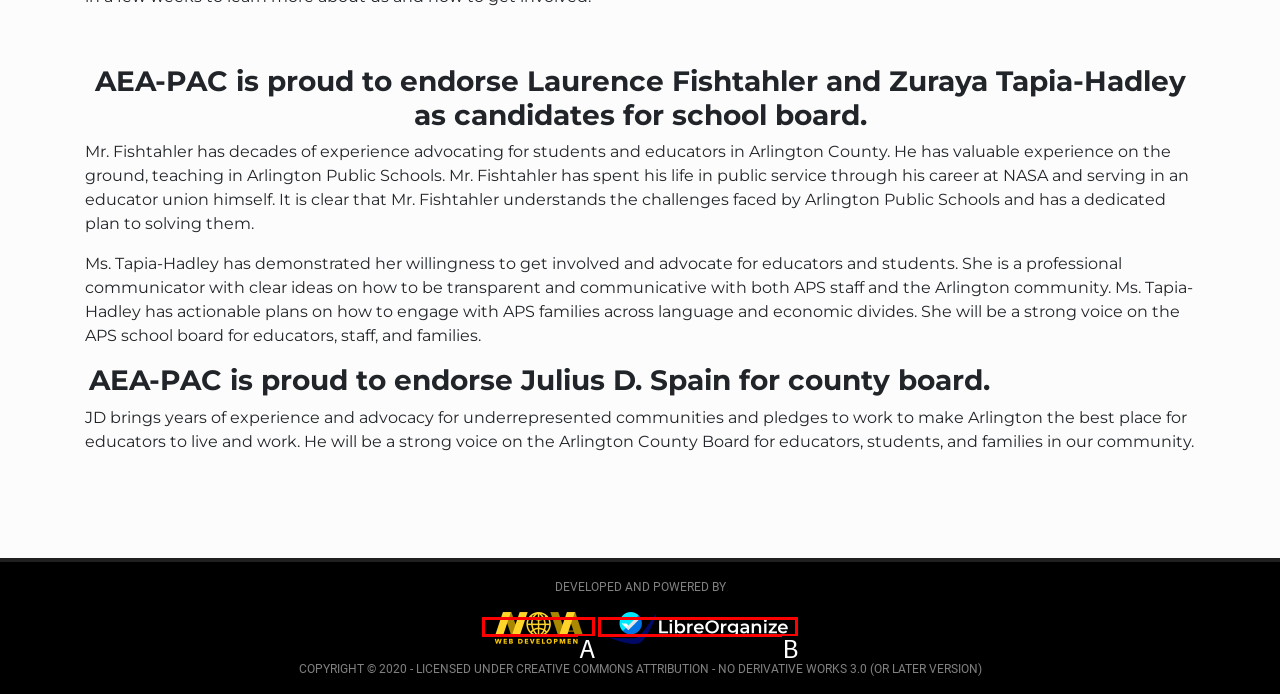Identify the bounding box that corresponds to: alt="LibreOrganize logo"
Respond with the letter of the correct option from the provided choices.

B